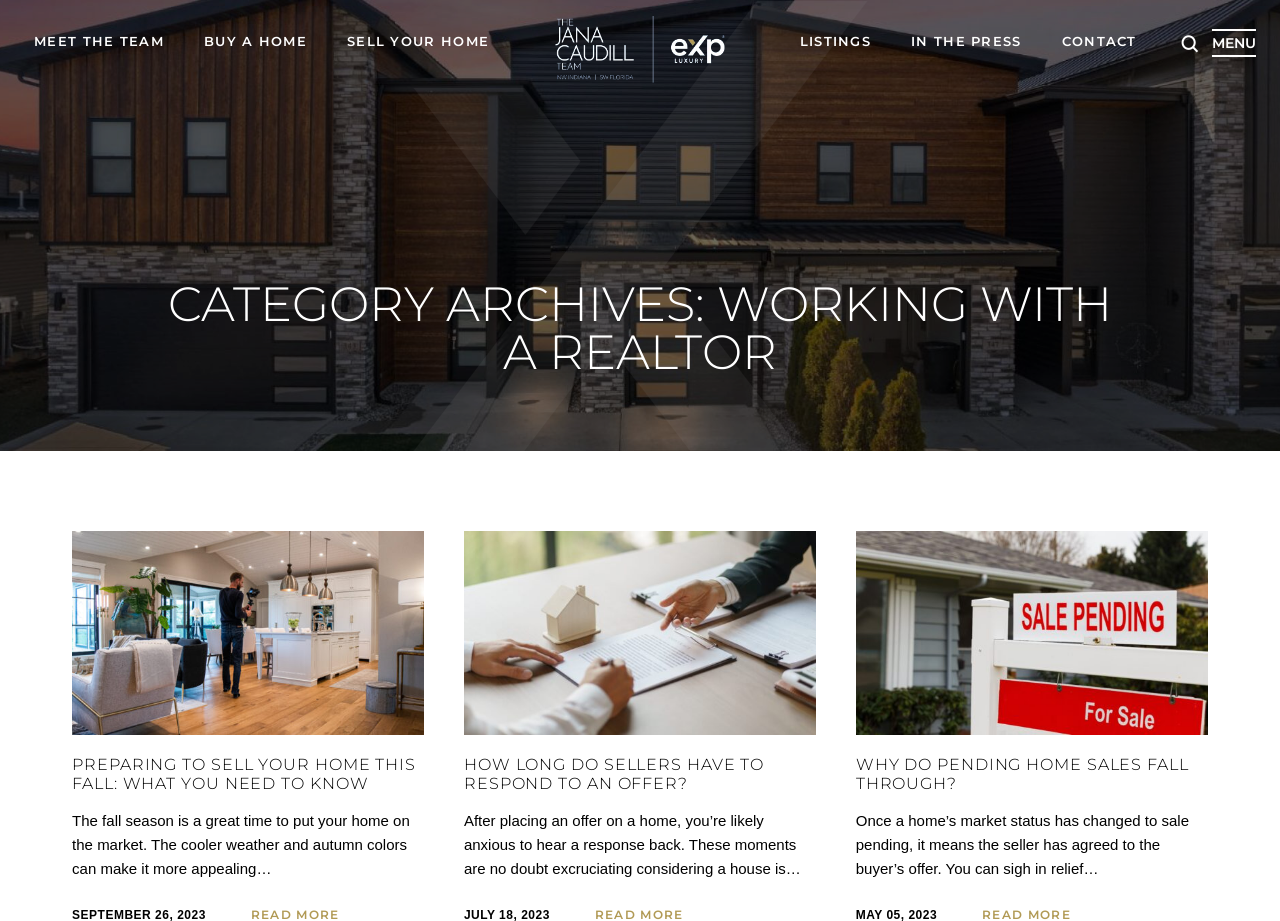Give a one-word or short phrase answer to the question: 
What is the name of the real estate team?

The Jana Caudill Team